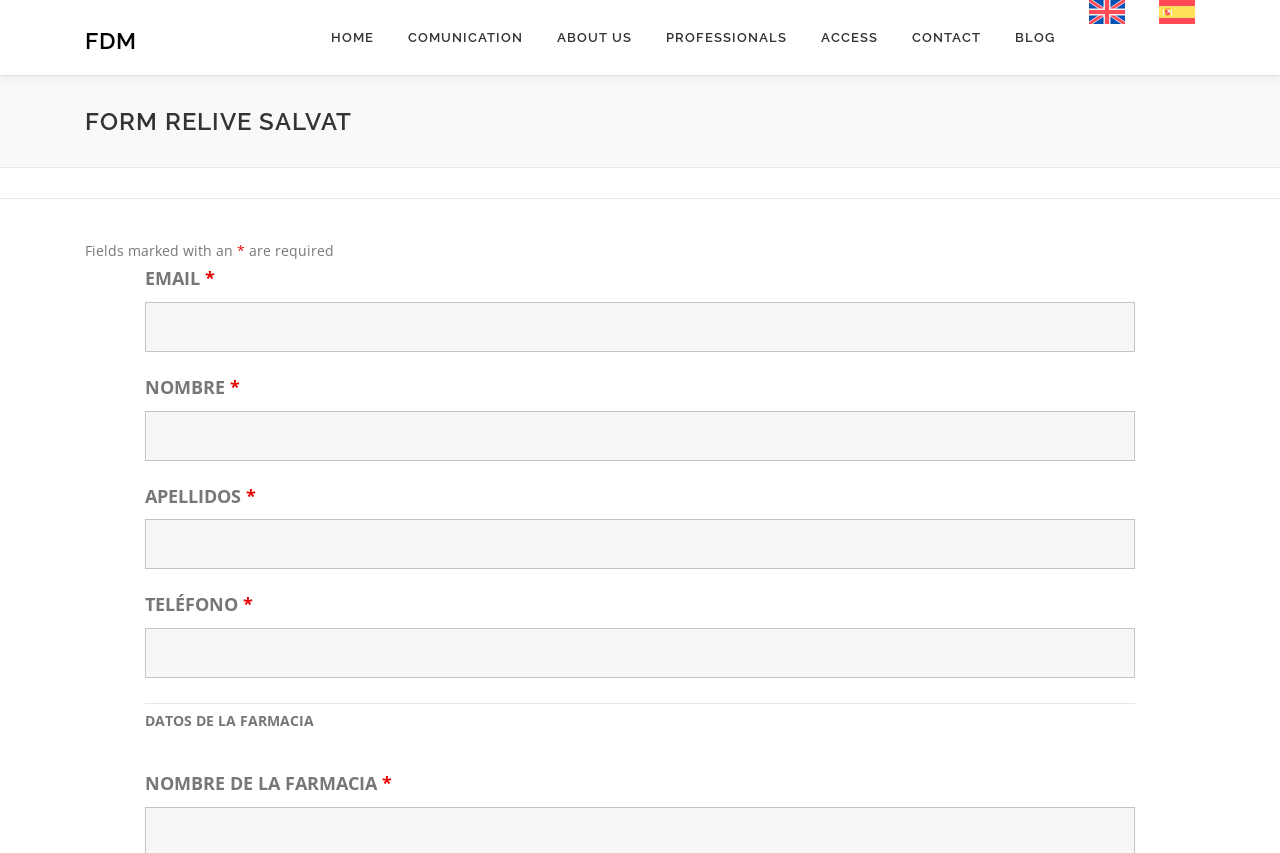Locate the headline of the webpage and generate its content.

FORM RELIVE SALVAT